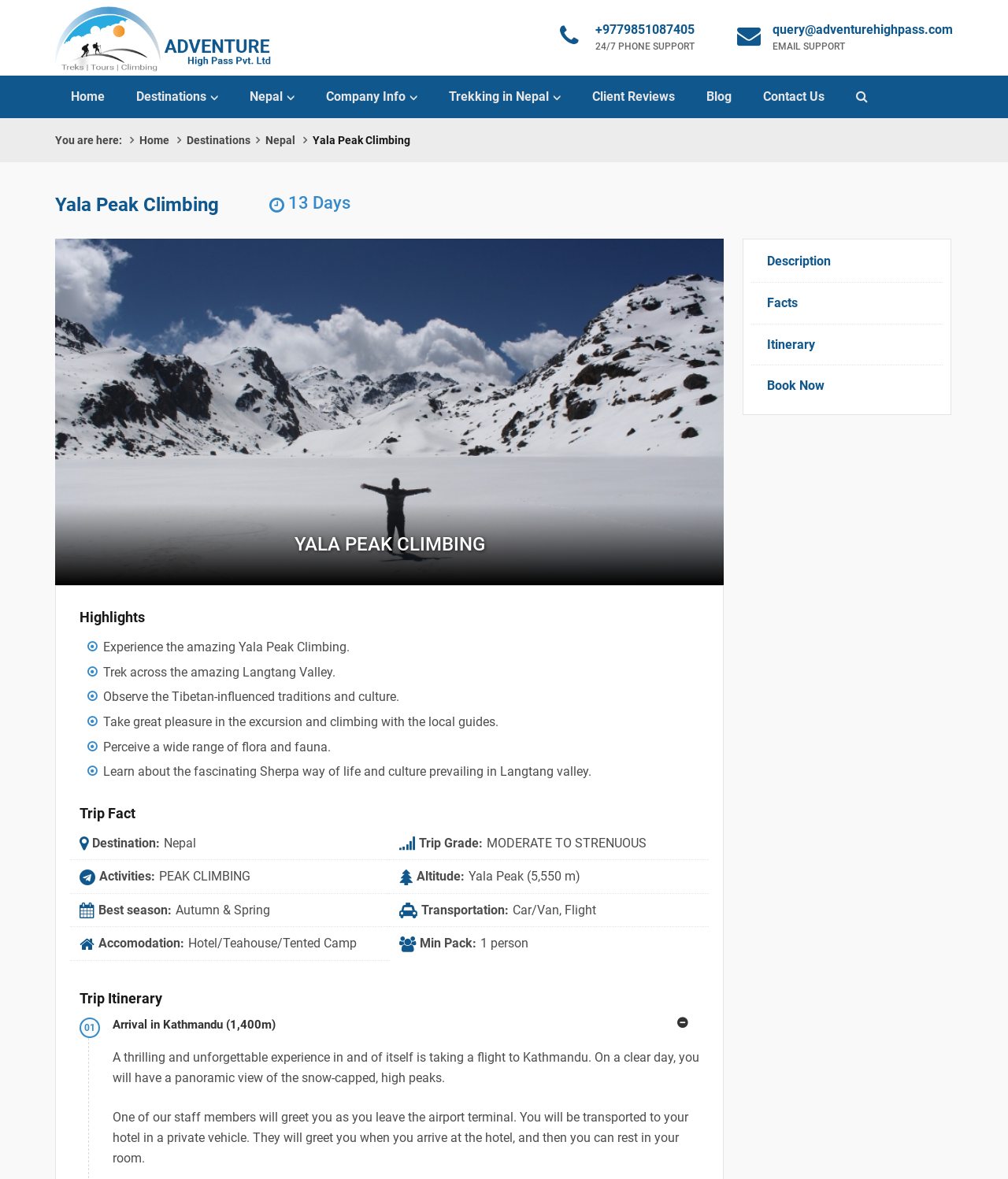Locate the bounding box coordinates of the clickable region to complete the following instruction: "Learn more about Yala Peak Climbing."

[0.31, 0.114, 0.407, 0.124]